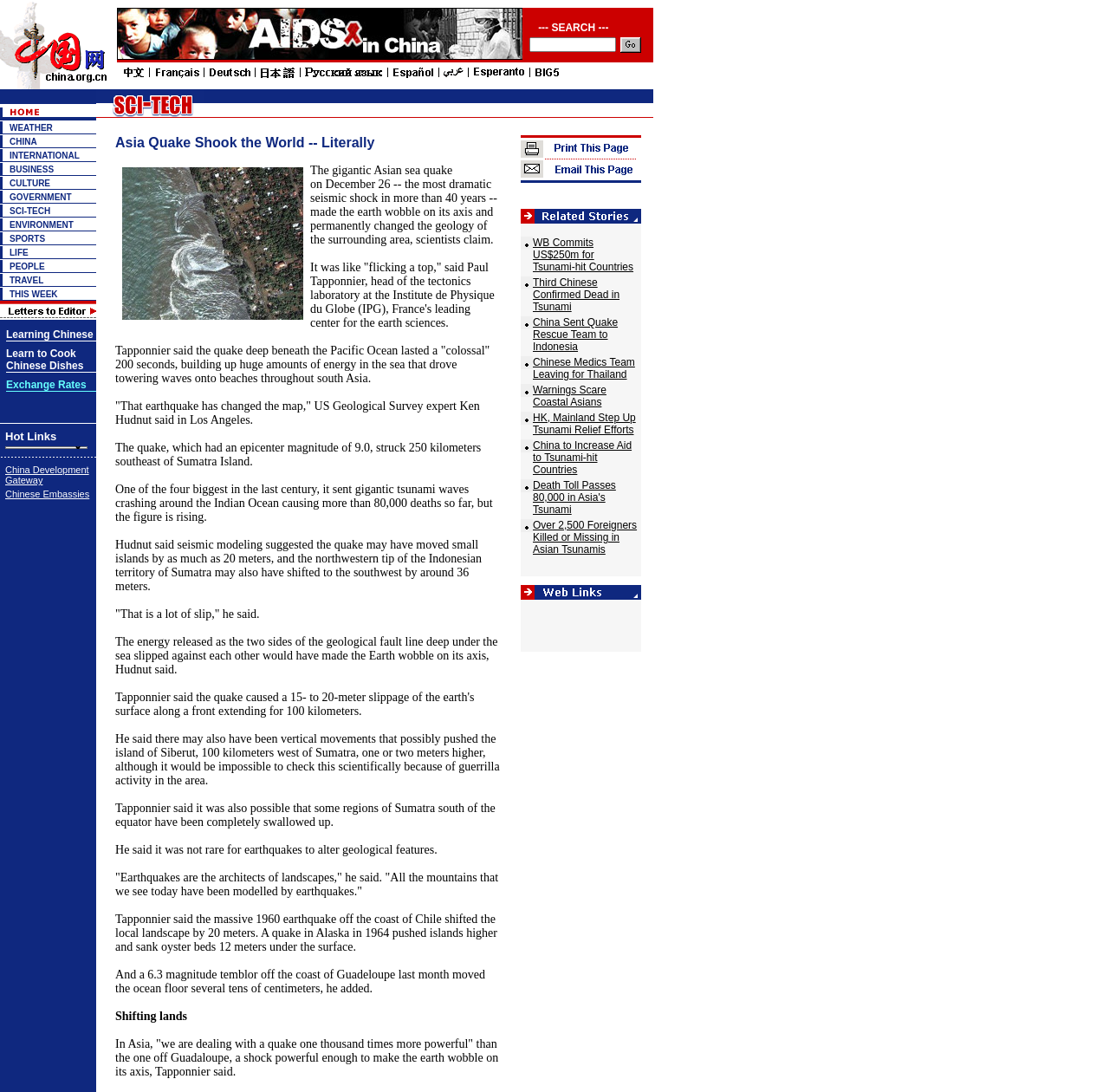What is the purpose of the search bar?
Analyze the image and deliver a detailed answer to the question.

The search bar is a text input field located in the top right corner of the webpage, accompanied by a button. Its purpose is to allow users to search for specific content within the website.